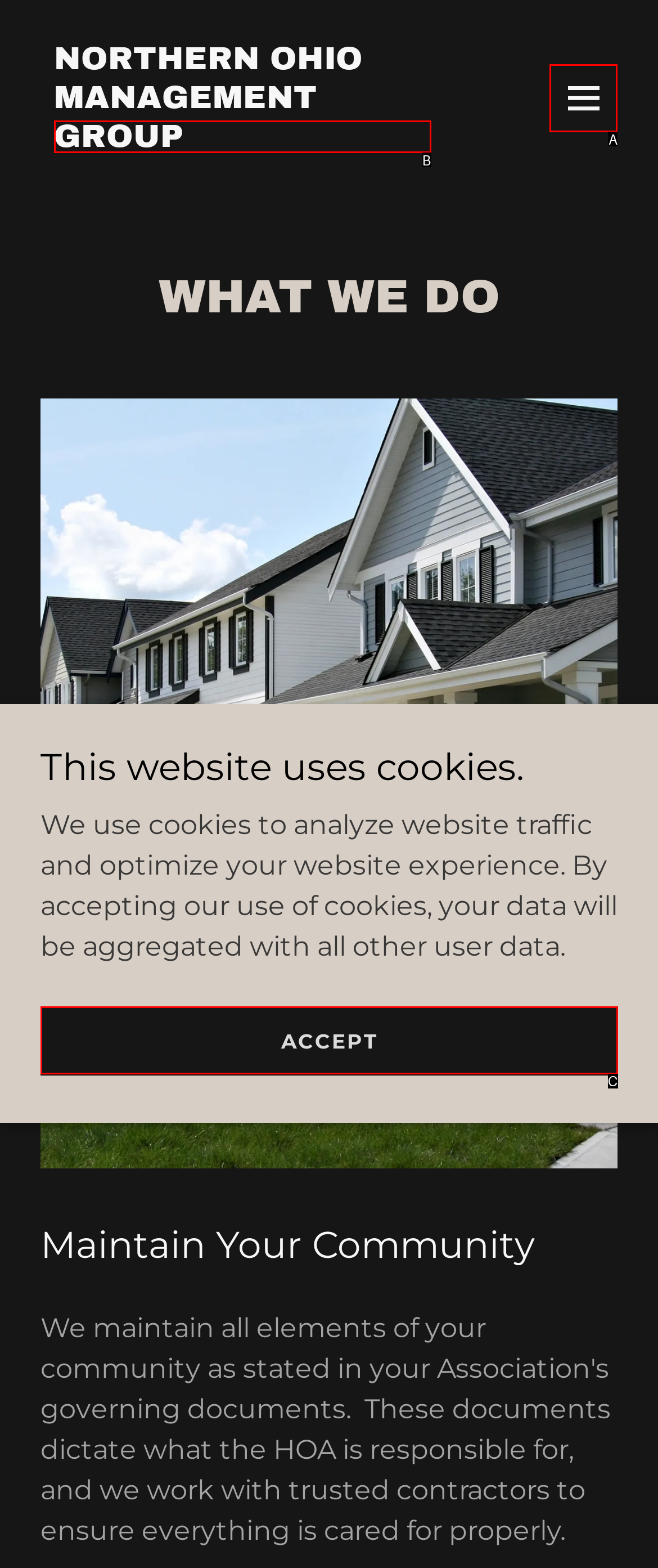Based on the description: NORTHERN OHIO MANAGEMENT GROUP, find the HTML element that matches it. Provide your answer as the letter of the chosen option.

B